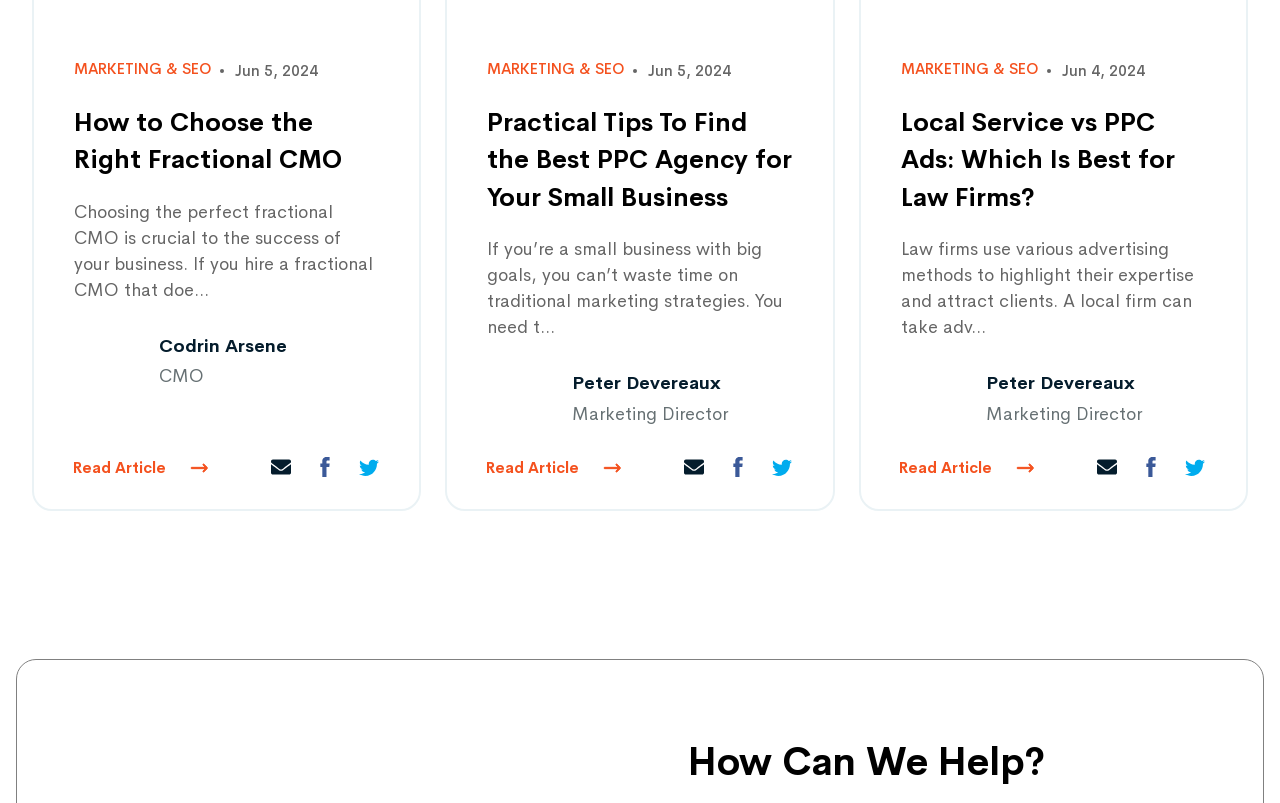Ascertain the bounding box coordinates for the UI element detailed here: "Peter Devereaux". The coordinates should be provided as [left, top, right, bottom] with each value being a float between 0 and 1.

[0.77, 0.458, 0.892, 0.497]